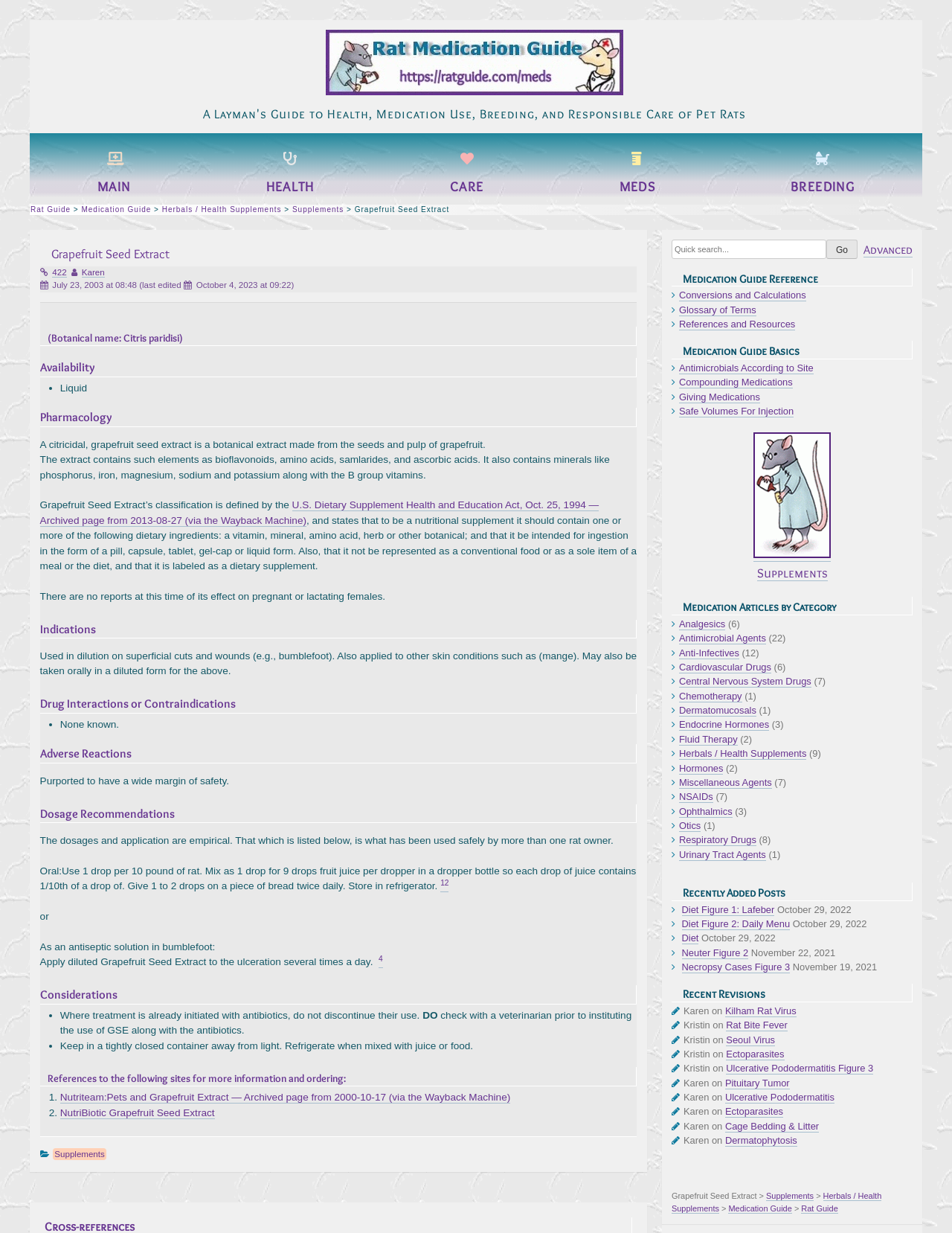What is the purpose of Grapefruit Seed Extract in treating bumblefoot?
Provide a comprehensive and detailed answer to the question.

According to the webpage, Grapefruit Seed Extract can be used to treat bumblefoot by applying a diluted solution to the ulceration several times a day, which suggests that it serves as an antiseptic solution.